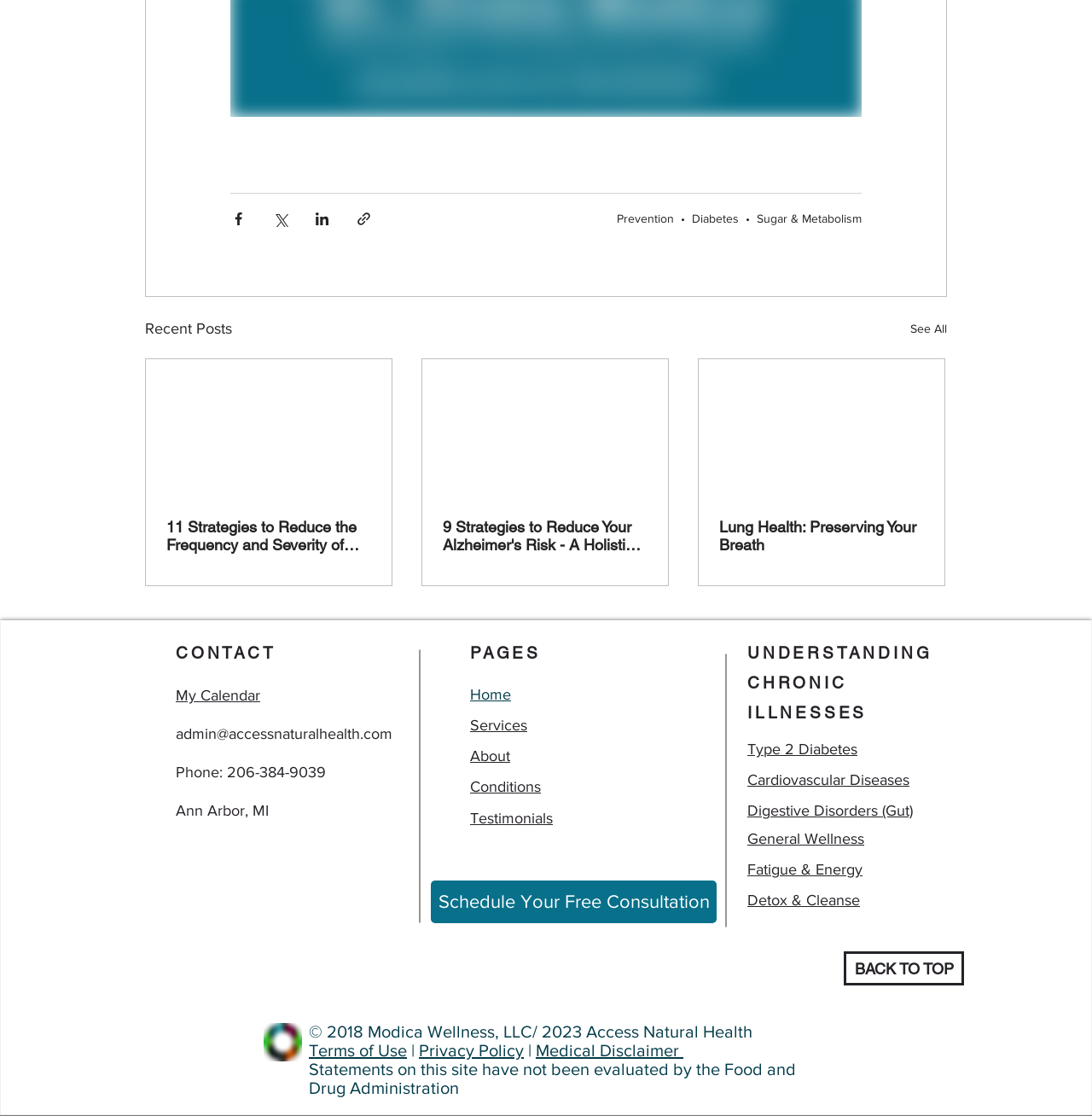Find the bounding box coordinates of the clickable element required to execute the following instruction: "Share via Facebook". Provide the coordinates as four float numbers between 0 and 1, i.e., [left, top, right, bottom].

[0.211, 0.189, 0.226, 0.204]